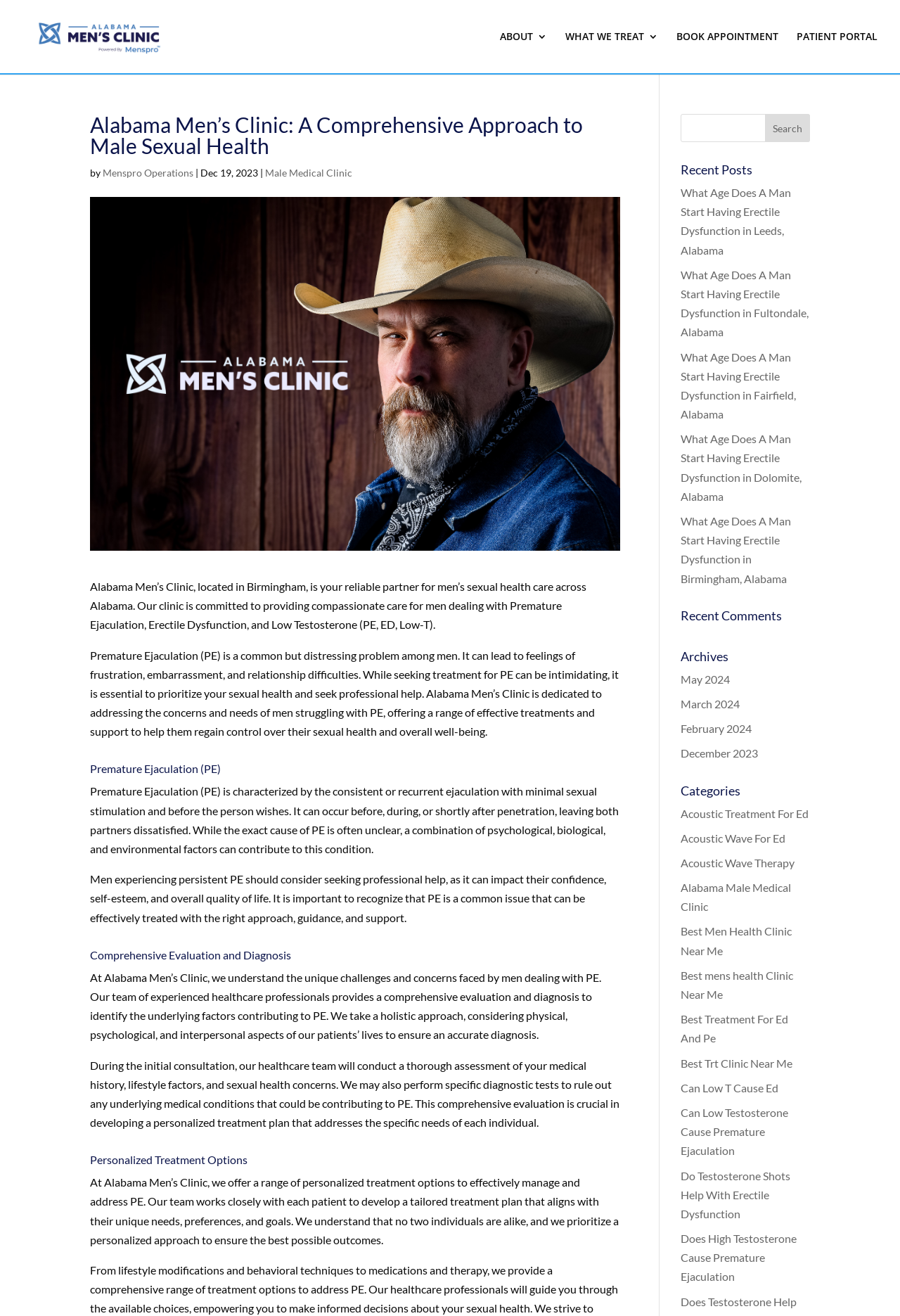Provide the bounding box coordinates of the HTML element described as: "Alabama Male Medical Clinic". The bounding box coordinates should be four float numbers between 0 and 1, i.e., [left, top, right, bottom].

[0.756, 0.669, 0.879, 0.694]